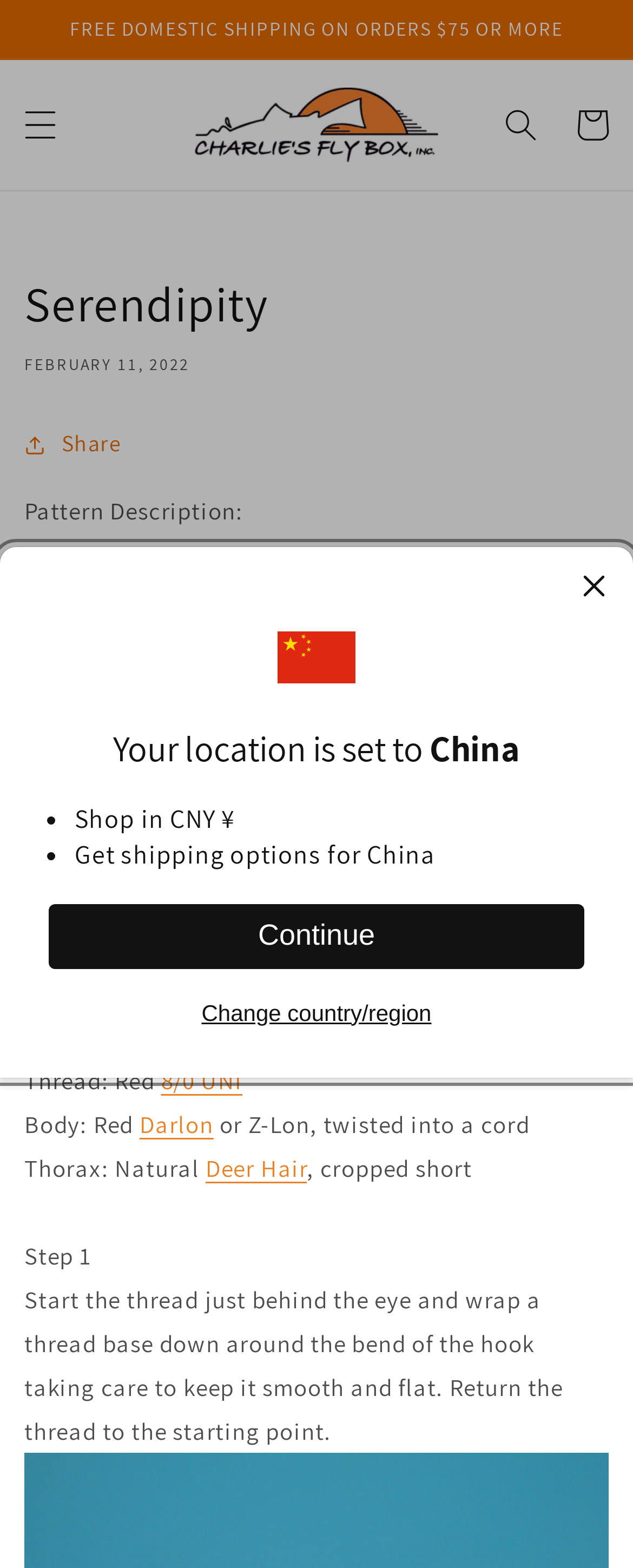Using the description "alt="News Buzzfeed"", locate and provide the bounding box of the UI element.

None